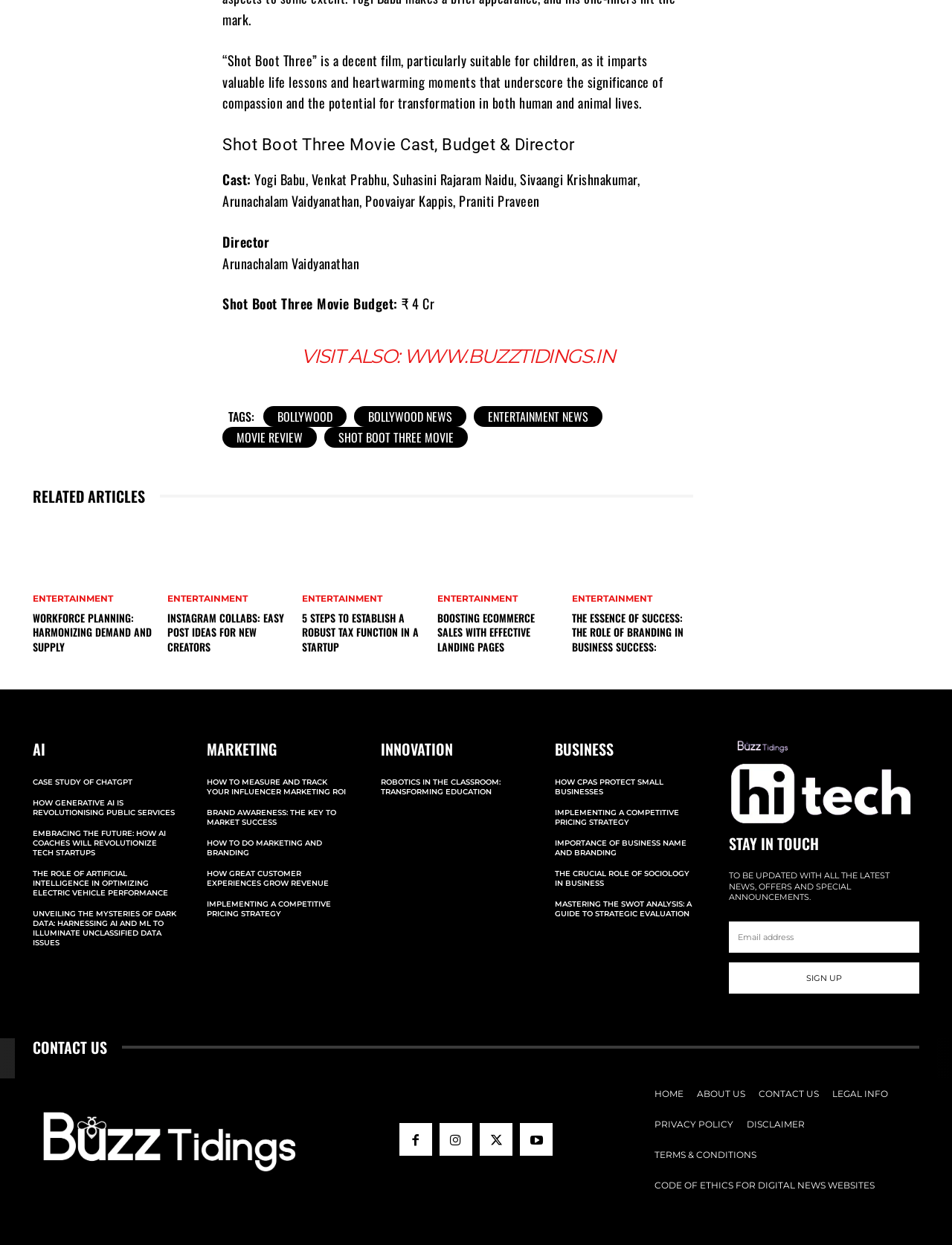What is the role of Yogi Babu in the movie?
Craft a detailed and extensive response to the question.

Yogi Babu is part of the cast of the movie 'Shot Boot Three' as mentioned in the StaticText 'Cast: Yogi Babu, Venkat Prabhu, Suhasini Rajaram Naidu, Sivaangi Krishnakumar, Arunachalam Vaidyanathan, Poovaiyar Kappis, Praniti Praveen'.